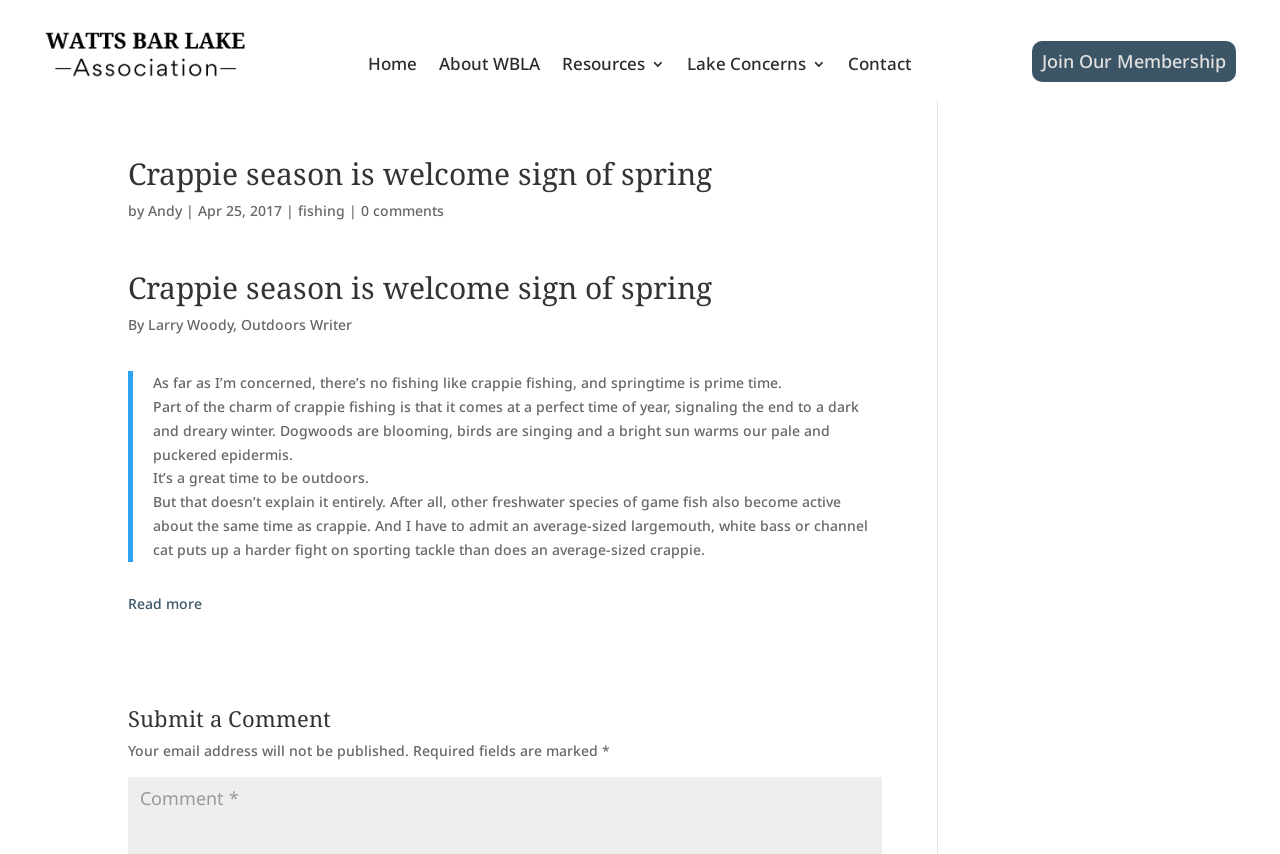Show the bounding box coordinates for the HTML element as described: "Read more".

[0.1, 0.695, 0.158, 0.717]